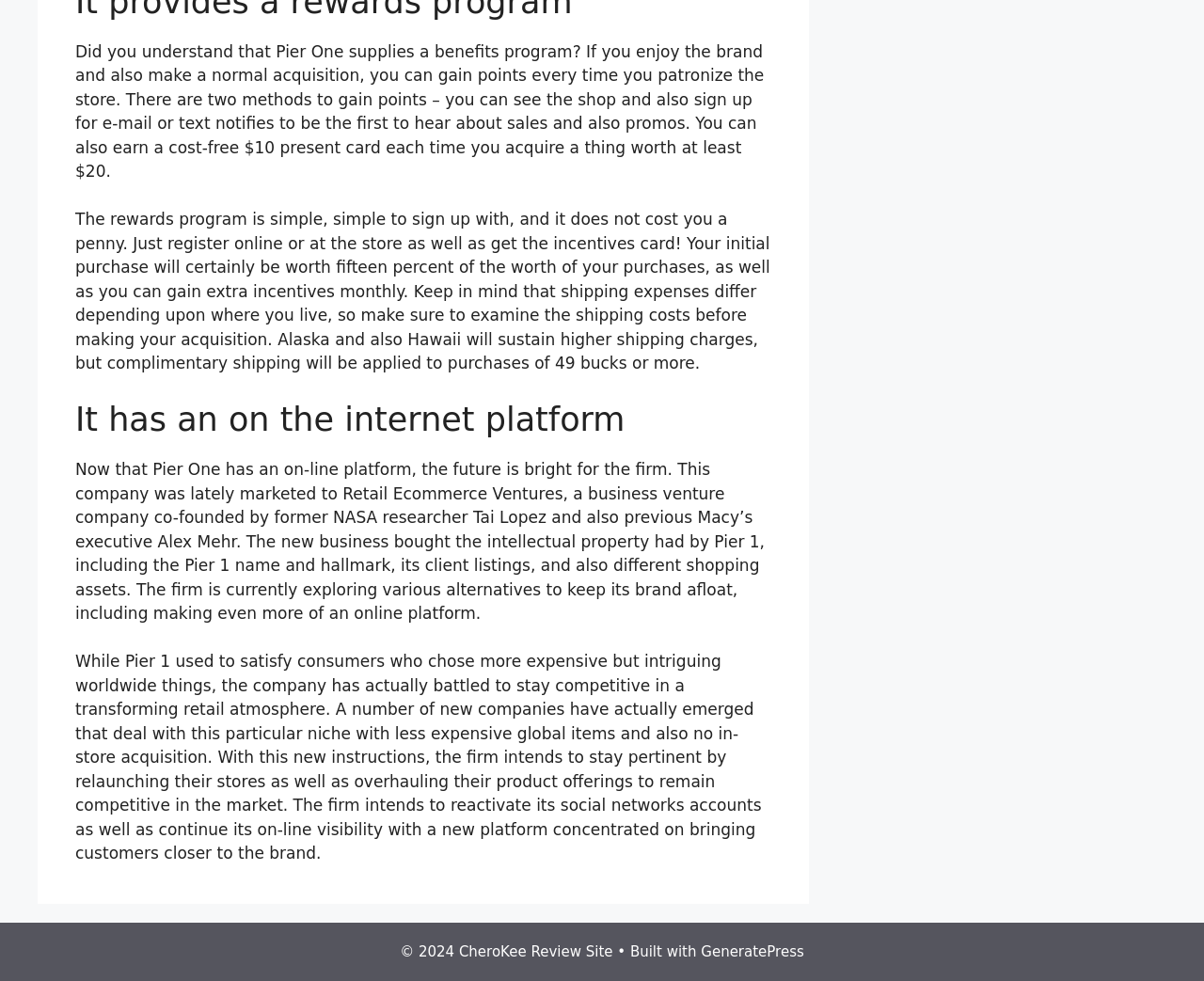What is the year of the copyright mentioned at the bottom of the webpage?
Using the information from the image, give a concise answer in one word or a short phrase.

2024